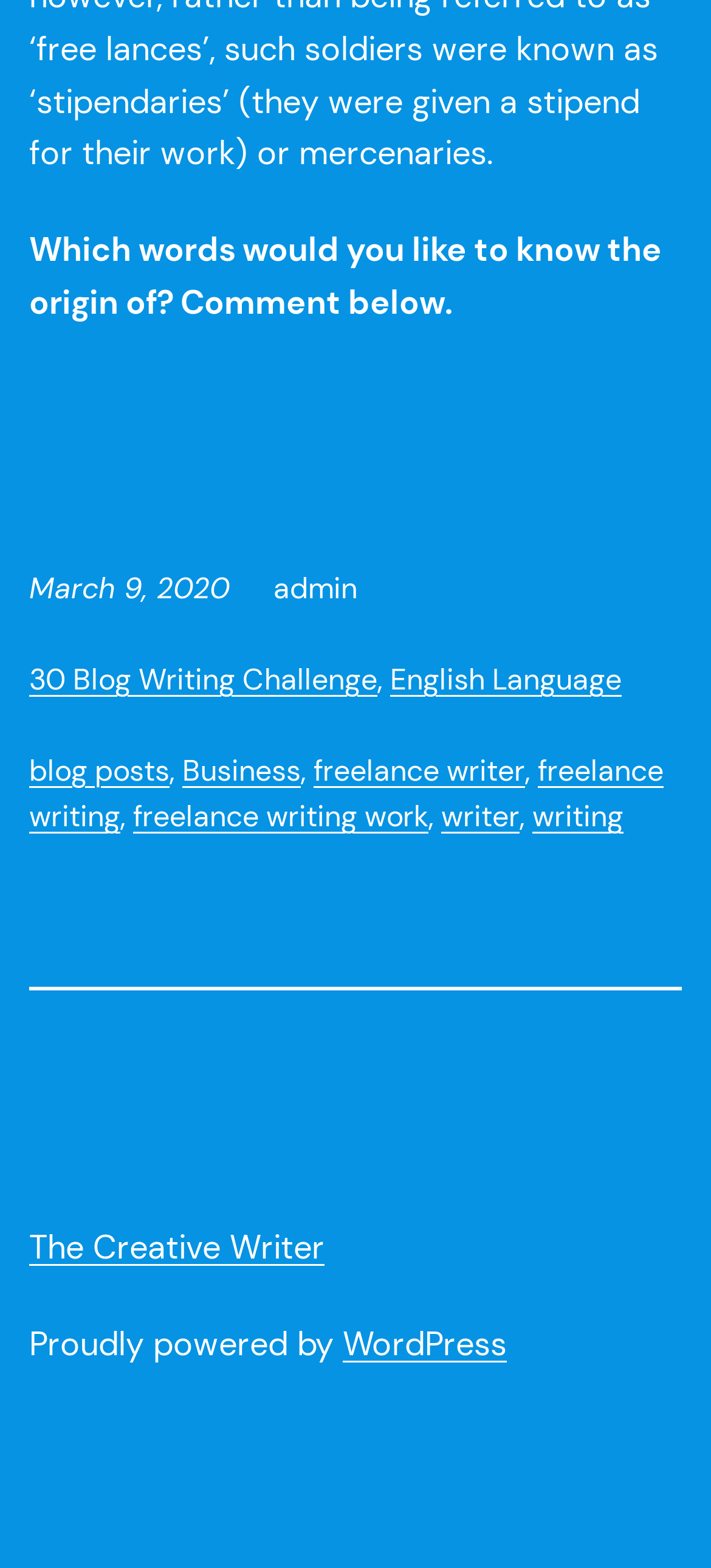Please determine the bounding box coordinates of the clickable area required to carry out the following instruction: "Learn more about WordPress". The coordinates must be four float numbers between 0 and 1, represented as [left, top, right, bottom].

[0.482, 0.843, 0.713, 0.871]